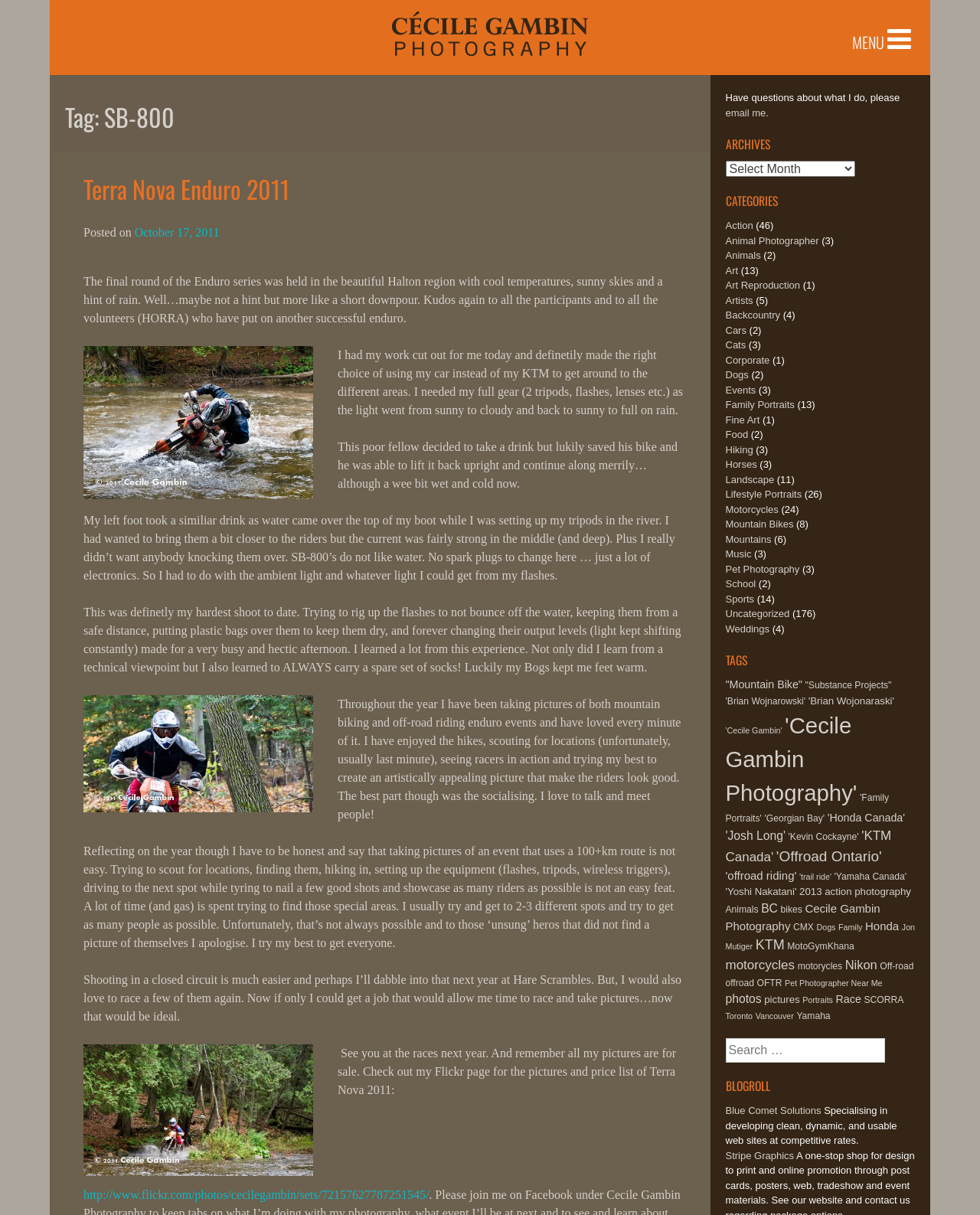Given the webpage screenshot and the description, determine the bounding box coordinates (top-left x, top-left y, bottom-right x, bottom-right y) that define the location of the UI element matching this description: October 17, 2011October 17, 2011

[0.137, 0.186, 0.224, 0.197]